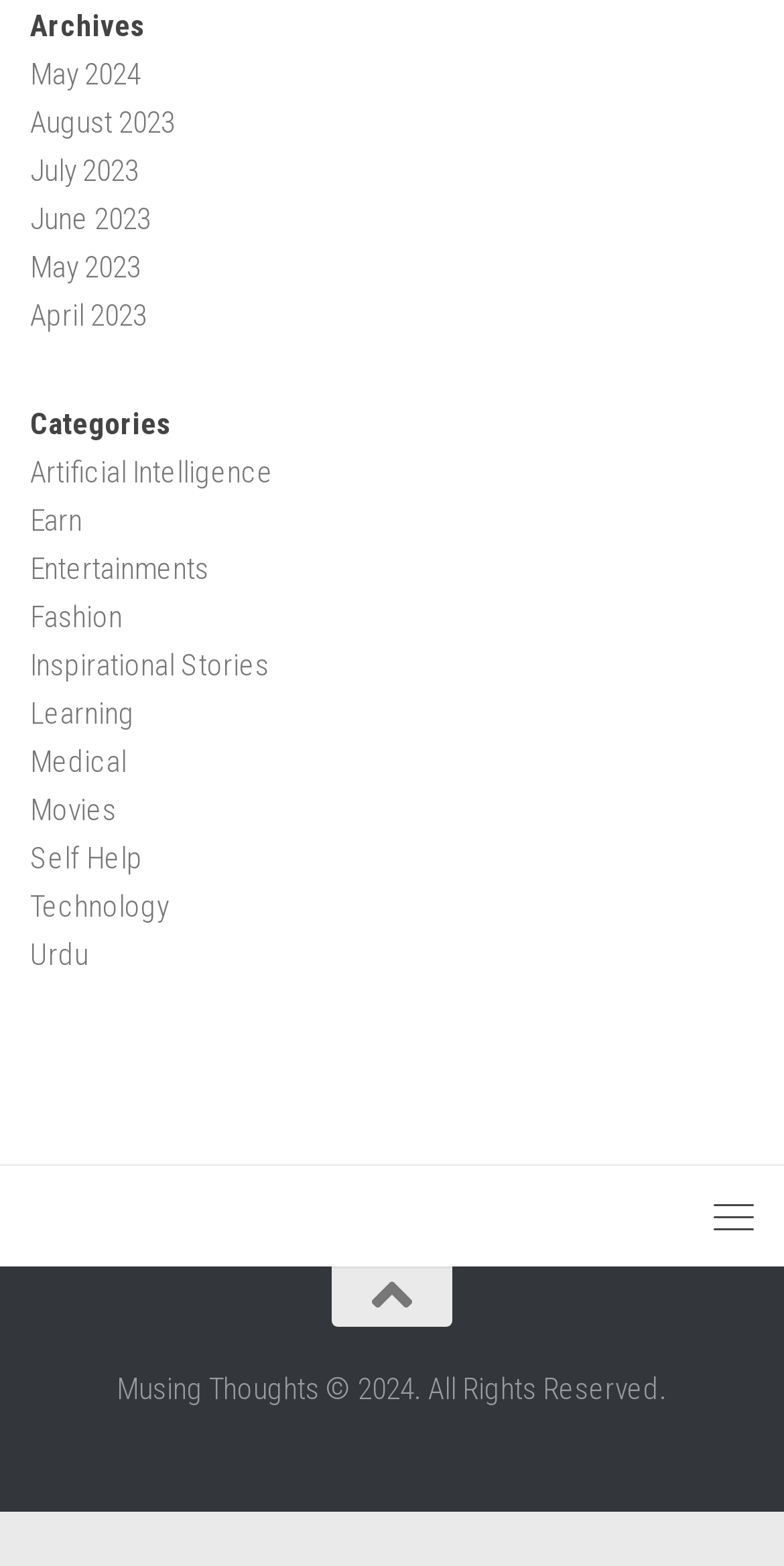Please indicate the bounding box coordinates of the element's region to be clicked to achieve the instruction: "go to May 2024". Provide the coordinates as four float numbers between 0 and 1, i.e., [left, top, right, bottom].

[0.038, 0.035, 0.179, 0.059]